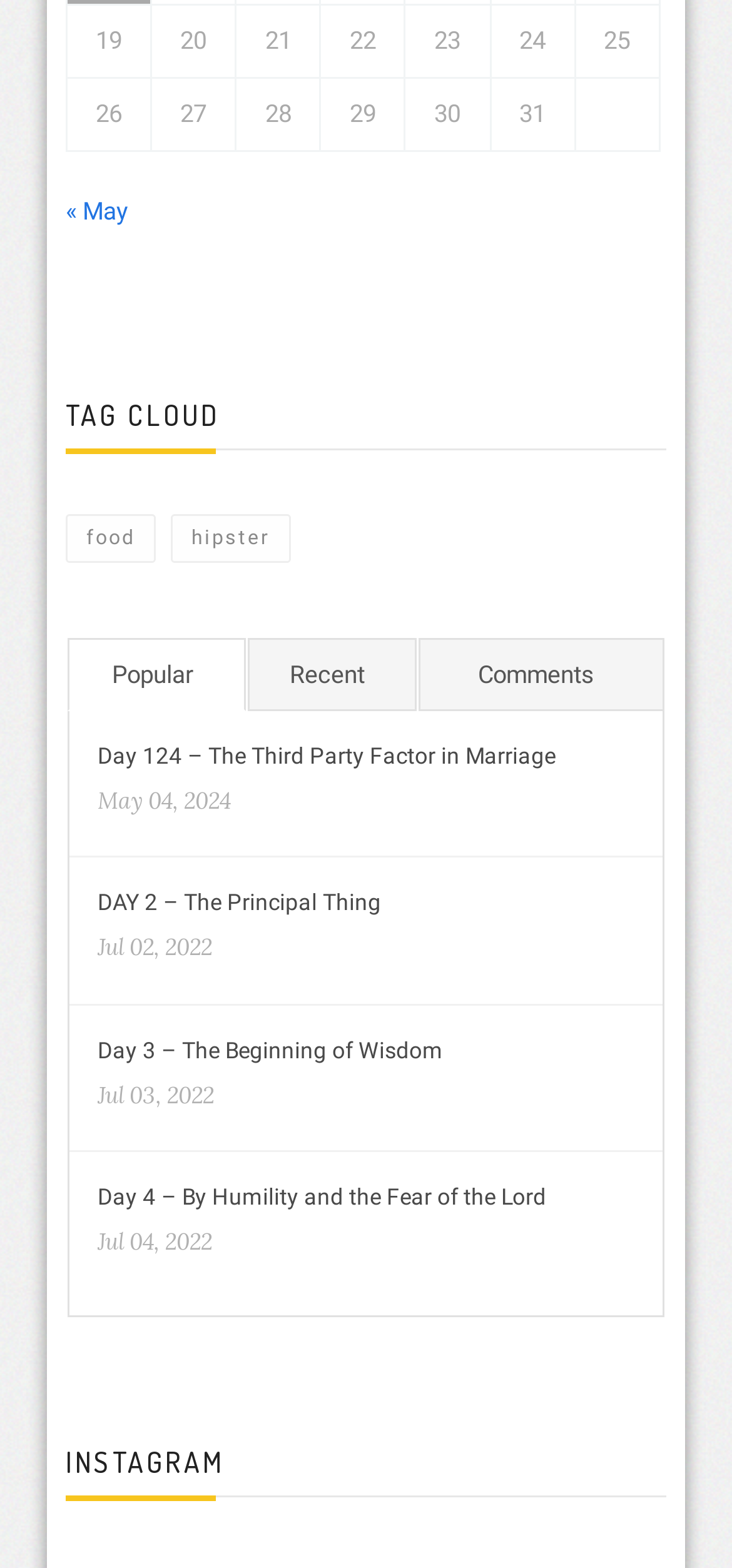Using the given element description, provide the bounding box coordinates (top-left x, top-left y, bottom-right x, bottom-right y) for the corresponding UI element in the screenshot: parent_node: MENU

None